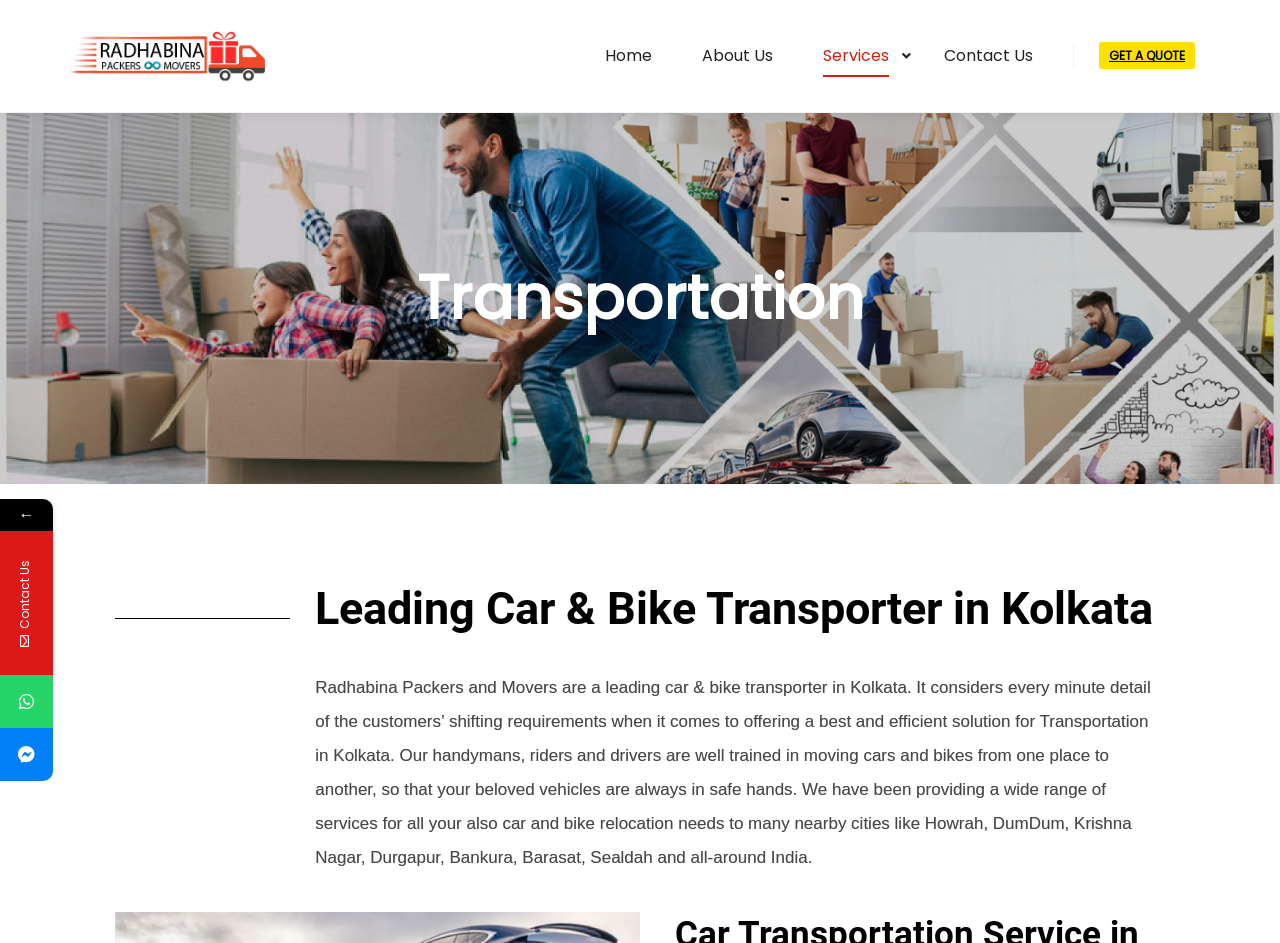Predict the bounding box of the UI element based on this description: "About Us".

[0.529, 0.0, 0.623, 0.118]